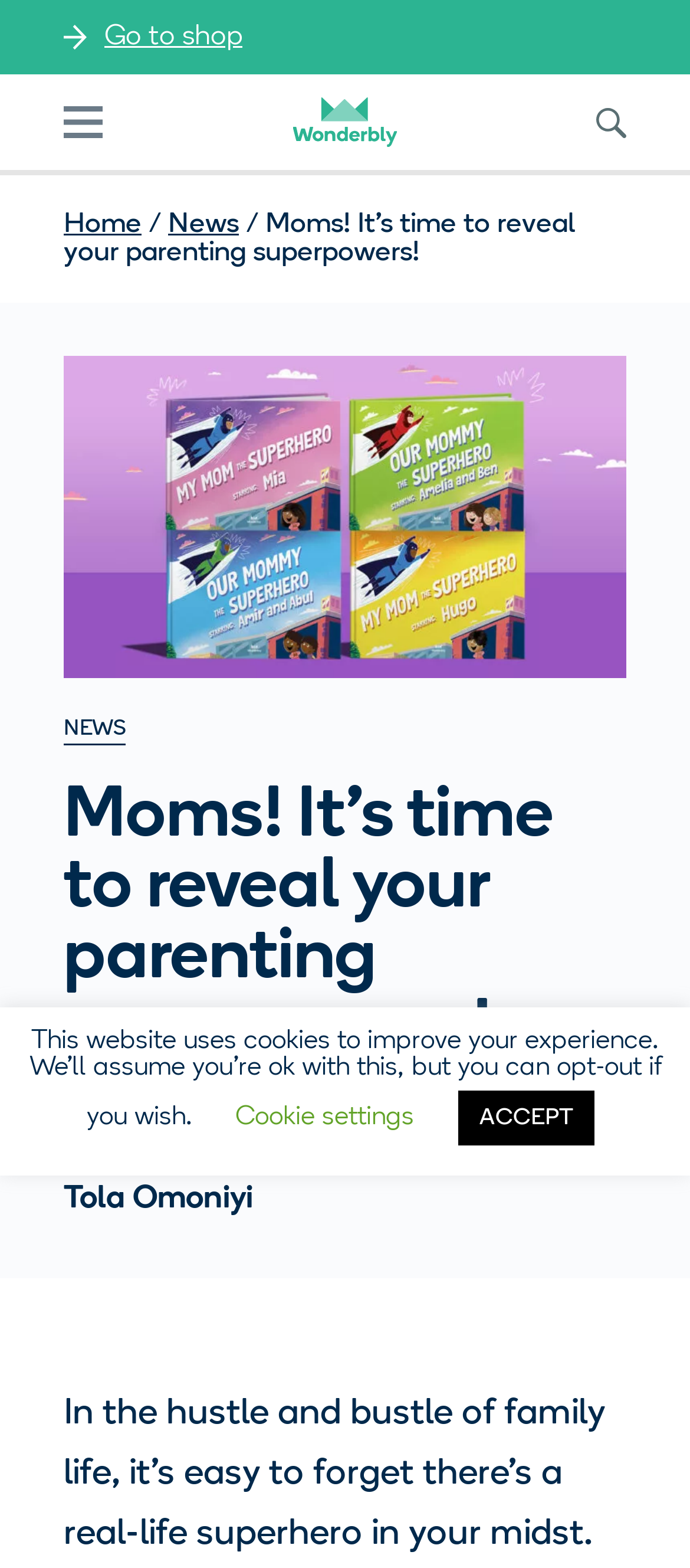What is the theme of the blog post?
Identify the answer in the screenshot and reply with a single word or phrase.

Parenting